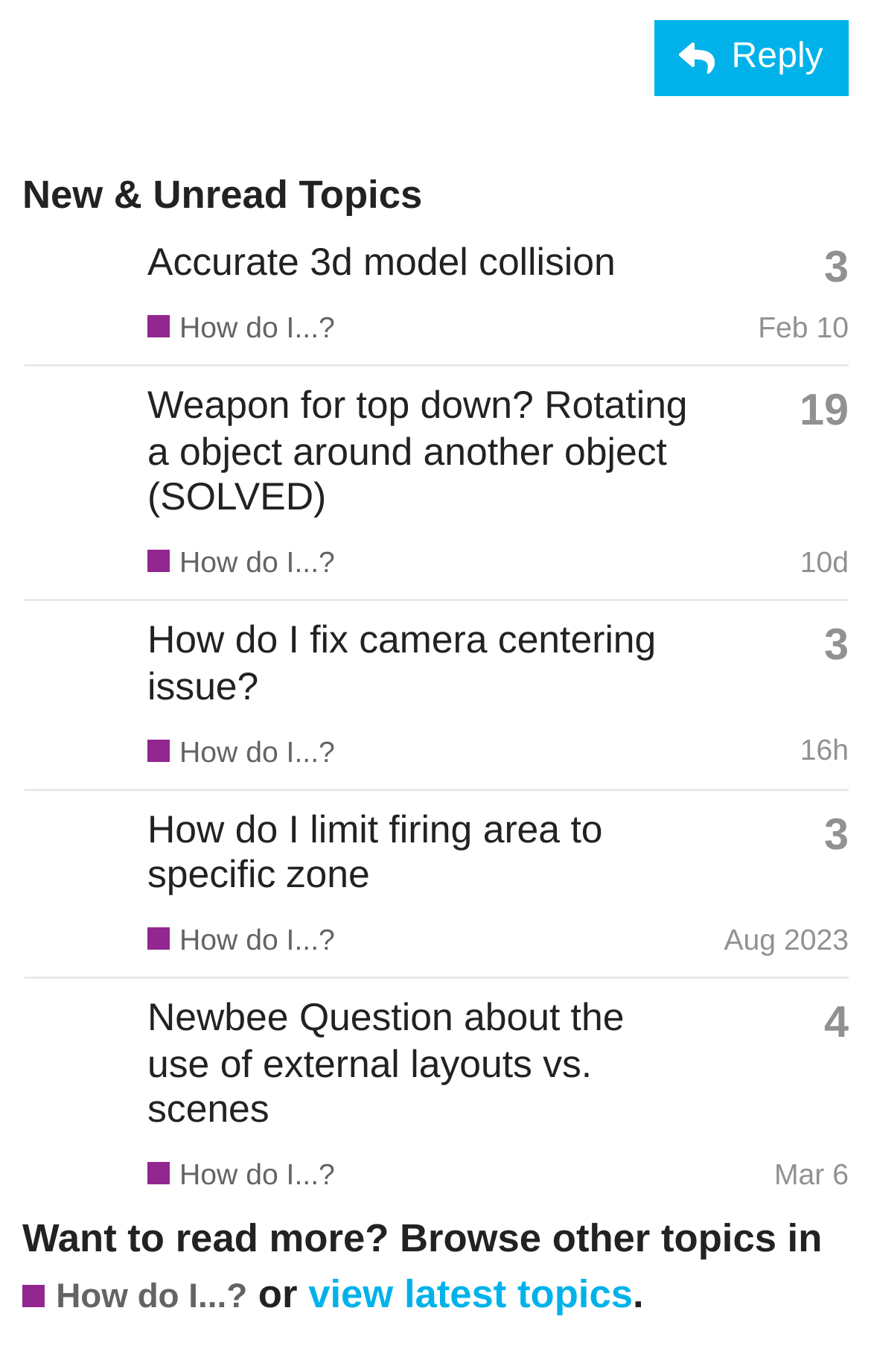Please pinpoint the bounding box coordinates for the region I should click to adhere to this instruction: "Click the 'Reply' button".

[0.751, 0.015, 0.974, 0.07]